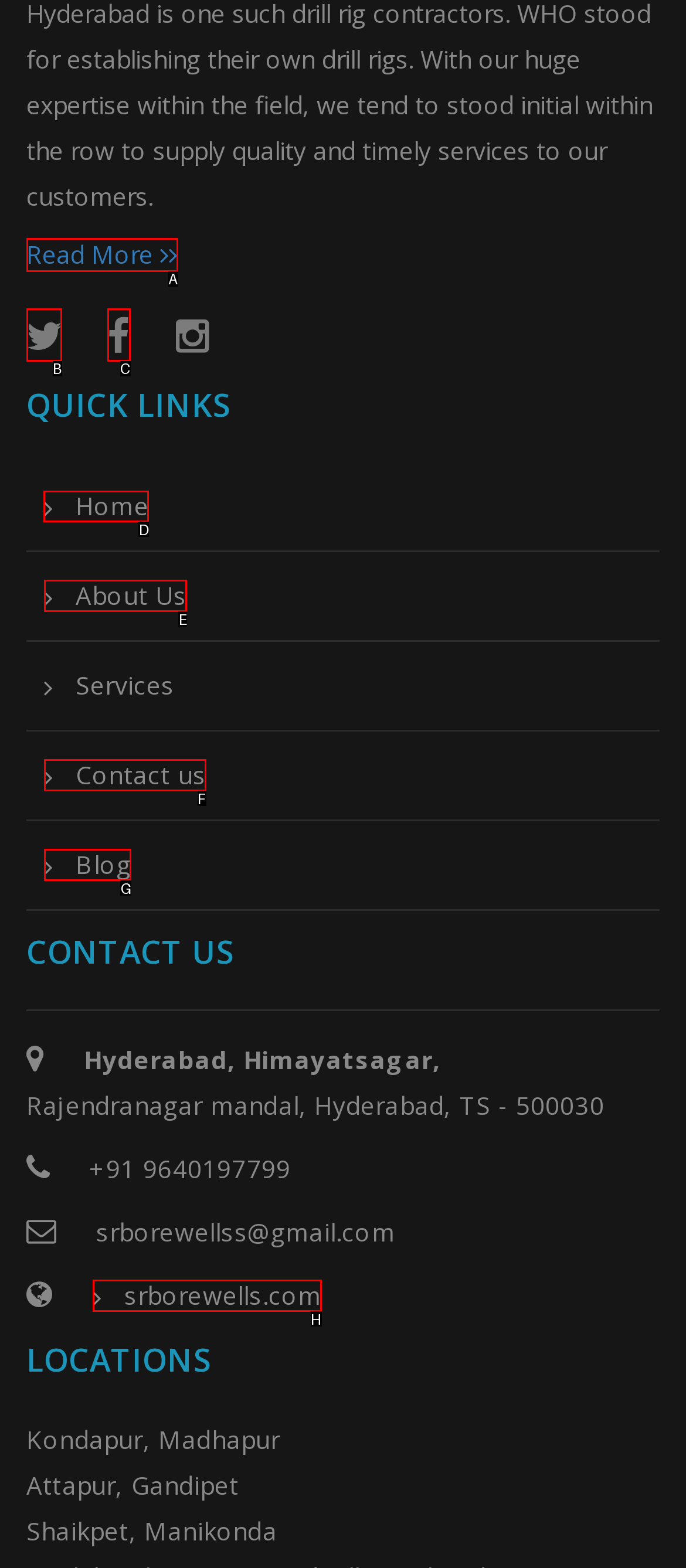Given the instruction: Go to Home, which HTML element should you click on?
Answer with the letter that corresponds to the correct option from the choices available.

D